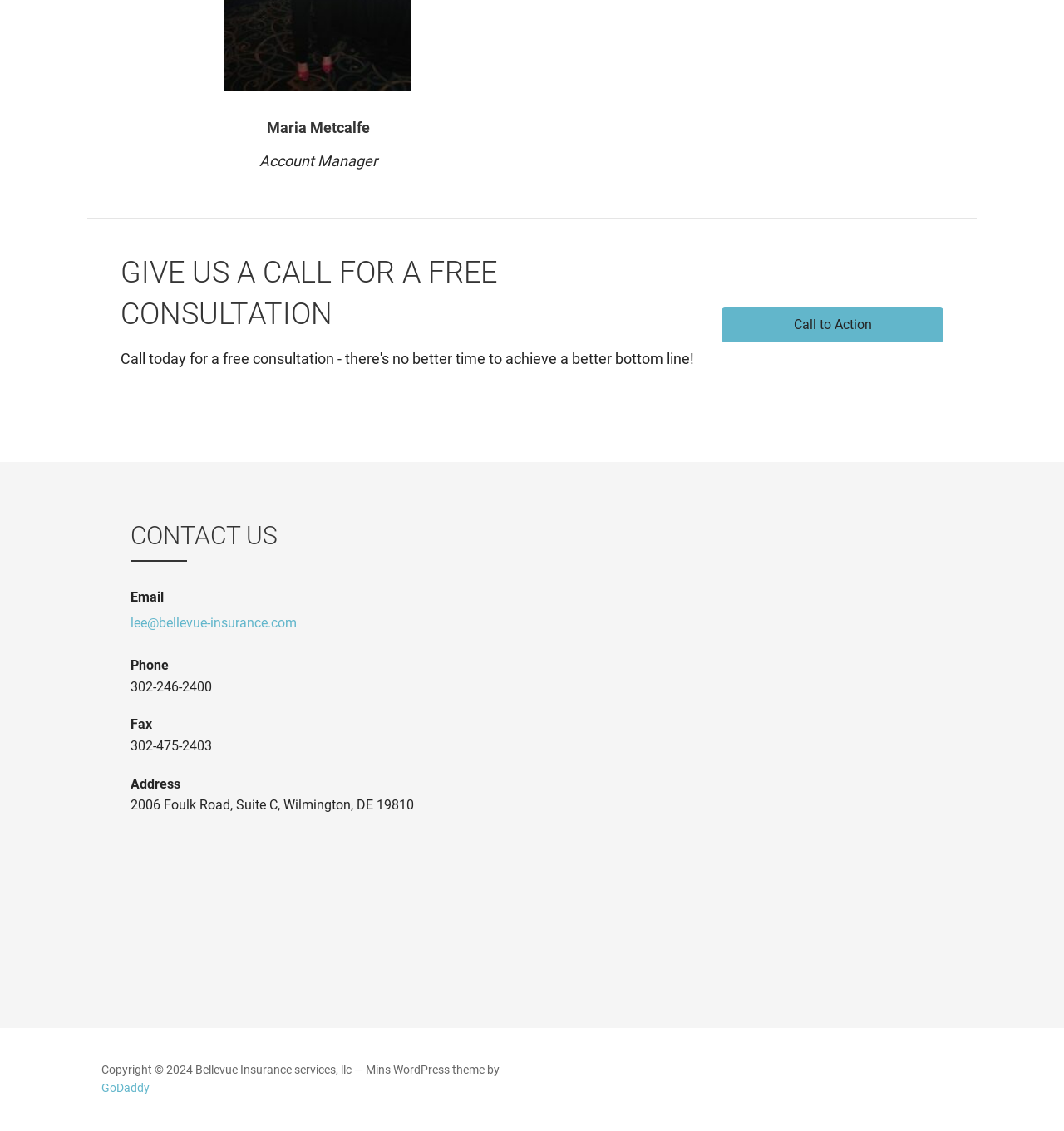Extract the bounding box for the UI element that matches this description: "Call to Action".

[0.678, 0.272, 0.887, 0.303]